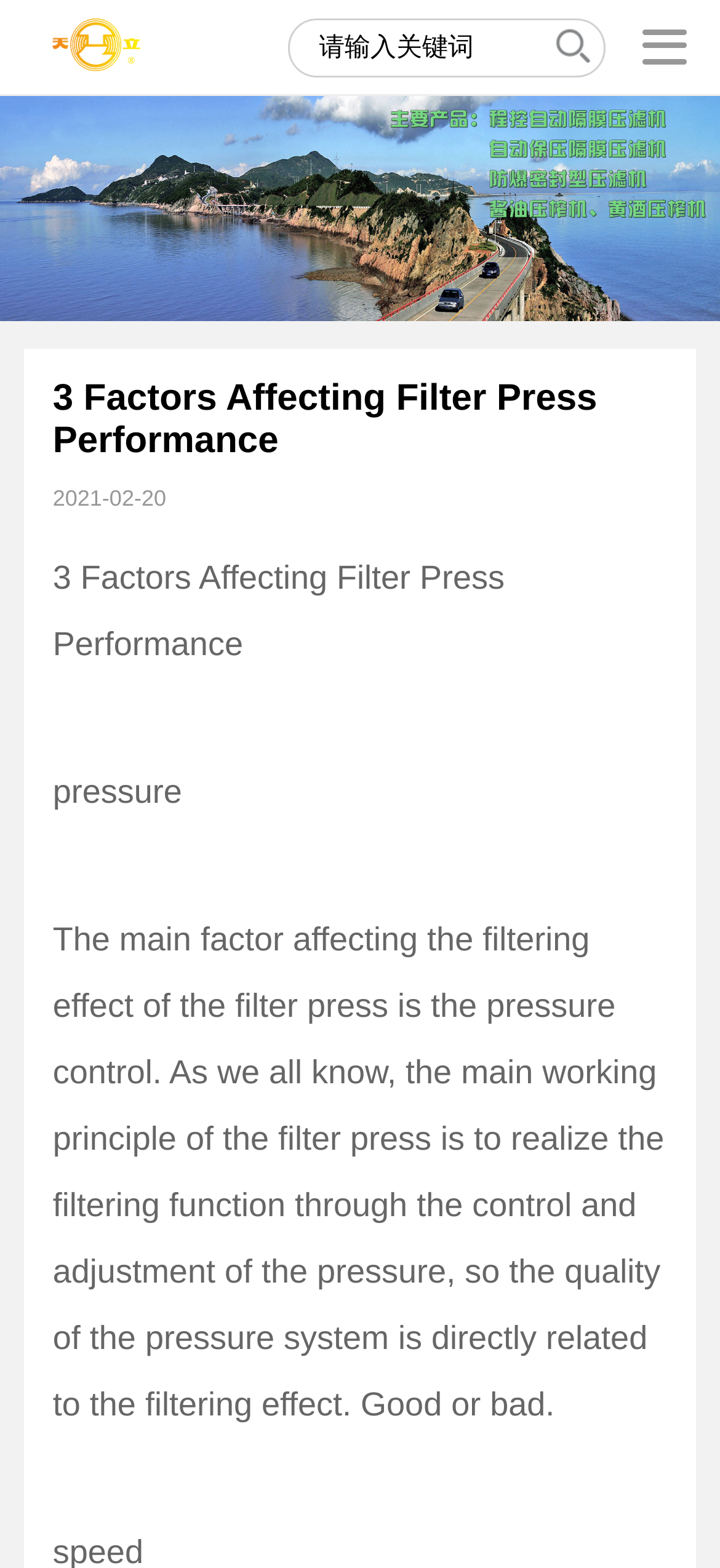Utilize the details in the image to give a detailed response to the question: What is the working principle of the filter press?

I found the answer by reading the article content, which states that 'the main working principle of the filter press is to realize the filtering function through the control and adjustment of the pressure'.